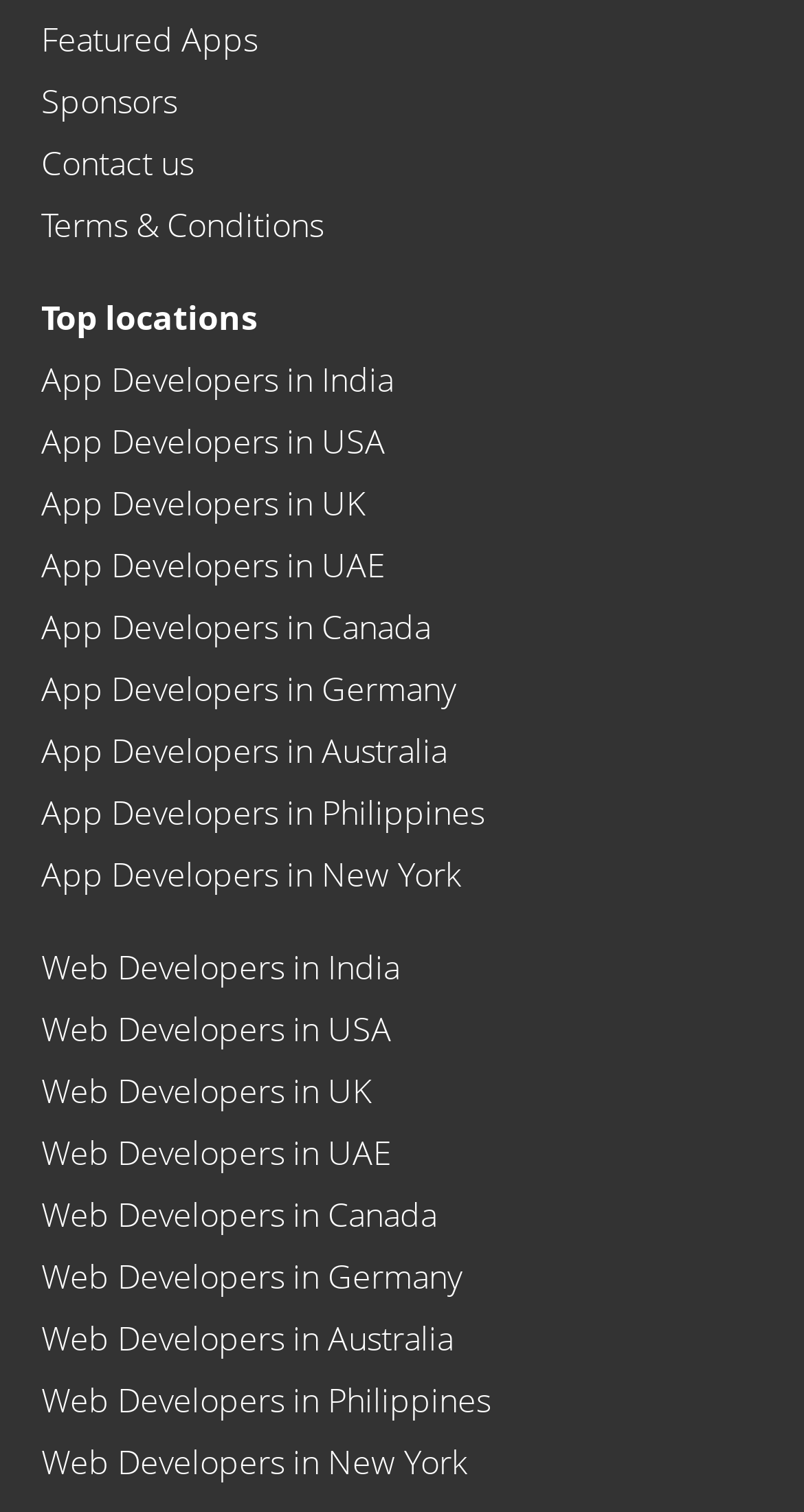Locate the UI element described by Web Developers in USA in the provided webpage screenshot. Return the bounding box coordinates in the format (top-left x, top-left y, bottom-right x, bottom-right y), ensuring all values are between 0 and 1.

[0.051, 0.665, 0.5, 0.695]